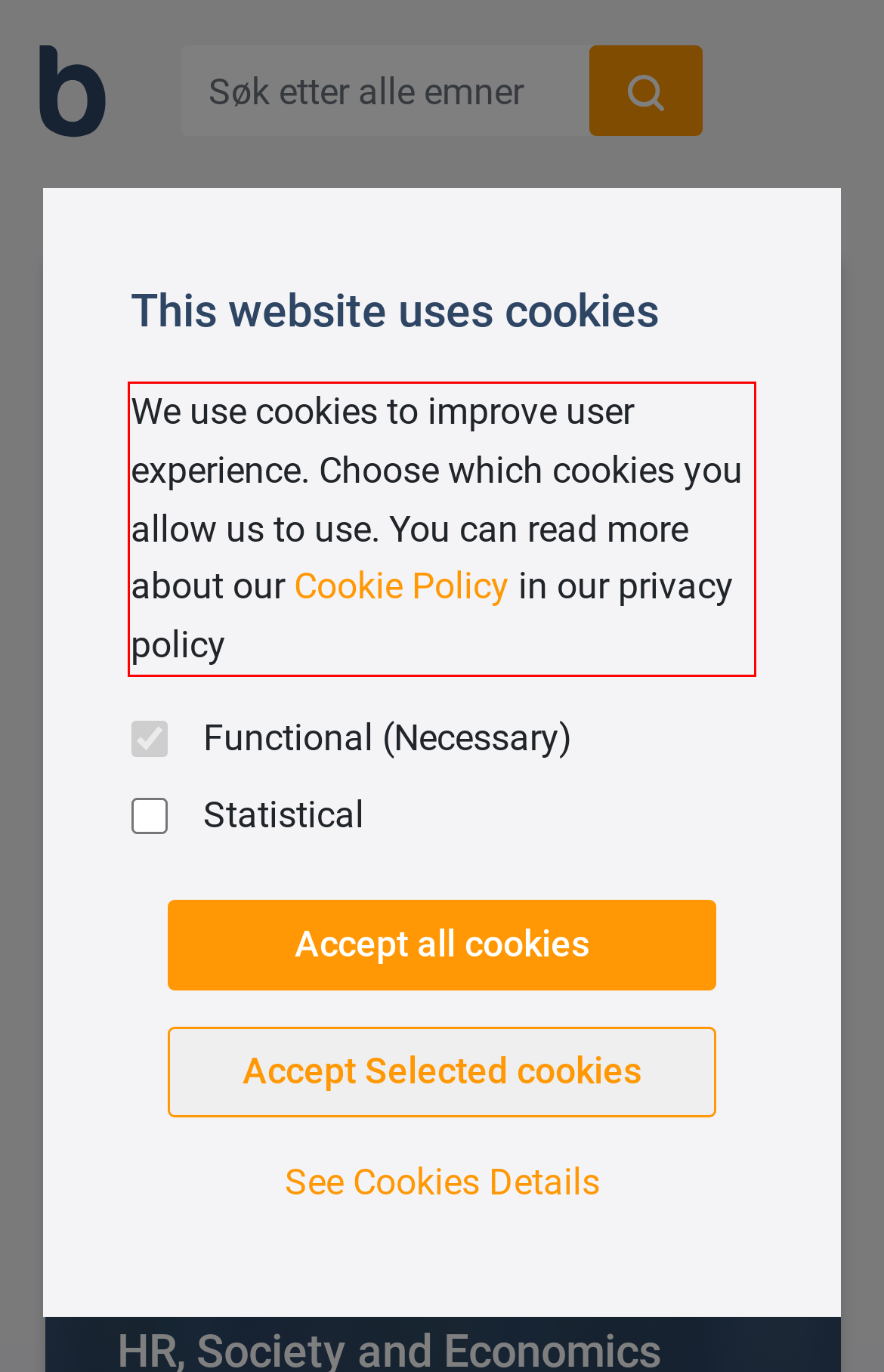Extract and provide the text found inside the red rectangle in the screenshot of the webpage.

We use cookies to improve user experience. Choose which cookies you allow us to use. You can read more about our Cookie Policy in our privacy policy